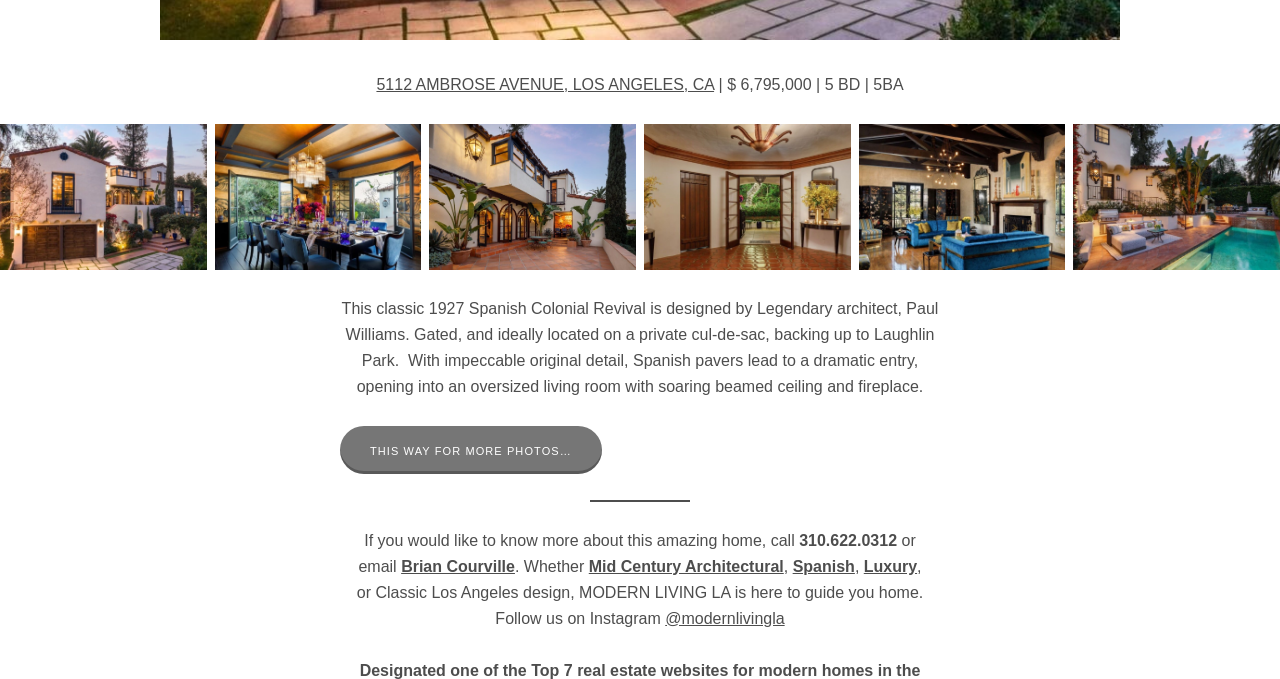Observe the image and answer the following question in detail: What type of property is for sale?

Based on the webpage, I can see that the property is a luxury Spanish home, which is evident from the description 'Luxury Spanish Home-Los Feliz' and the architectural style of the images.